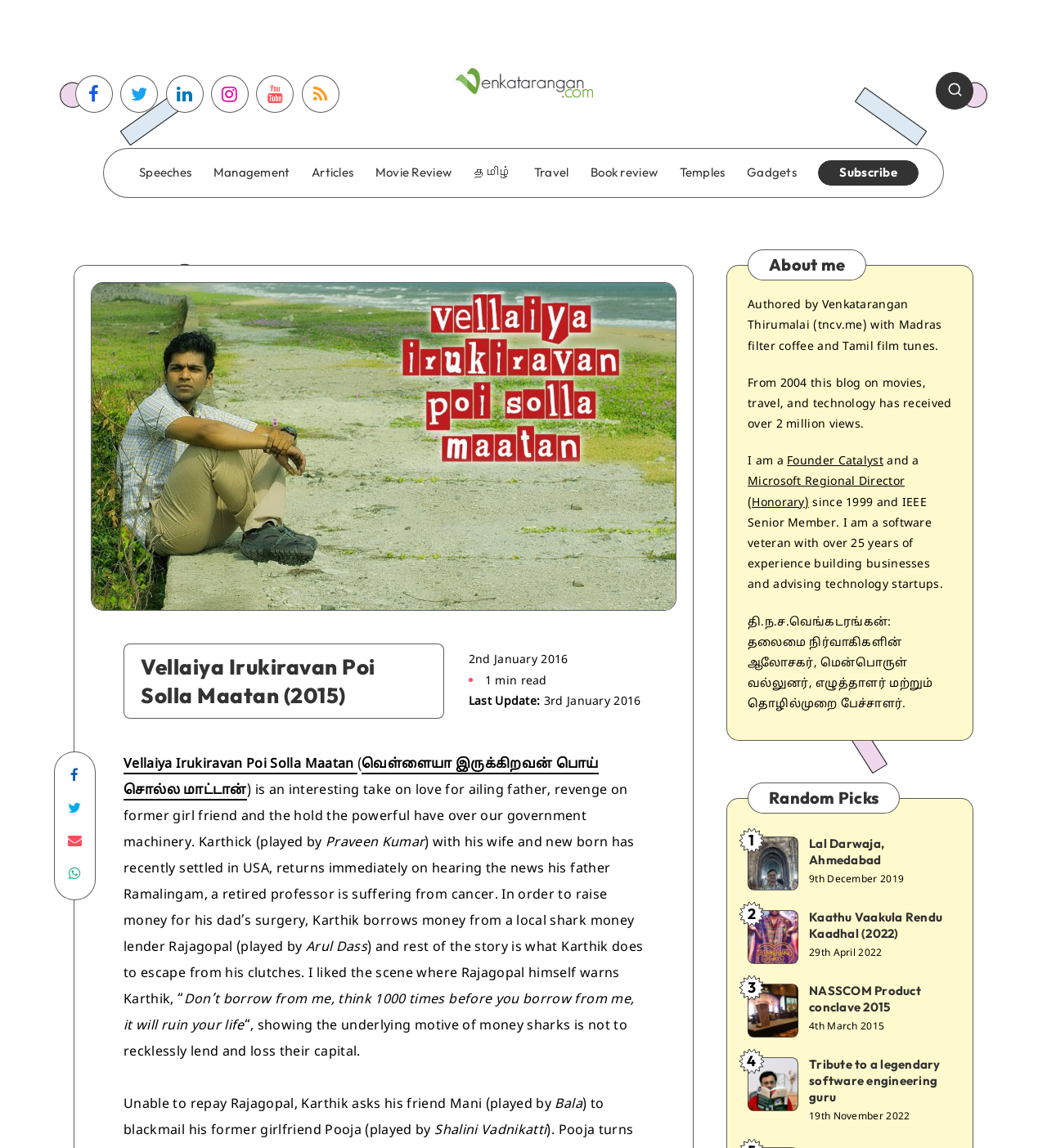Please find the bounding box coordinates of the element that needs to be clicked to perform the following instruction: "Check the 'Random Picks' section". The bounding box coordinates should be four float numbers between 0 and 1, represented as [left, top, right, bottom].

[0.714, 0.681, 0.859, 0.708]